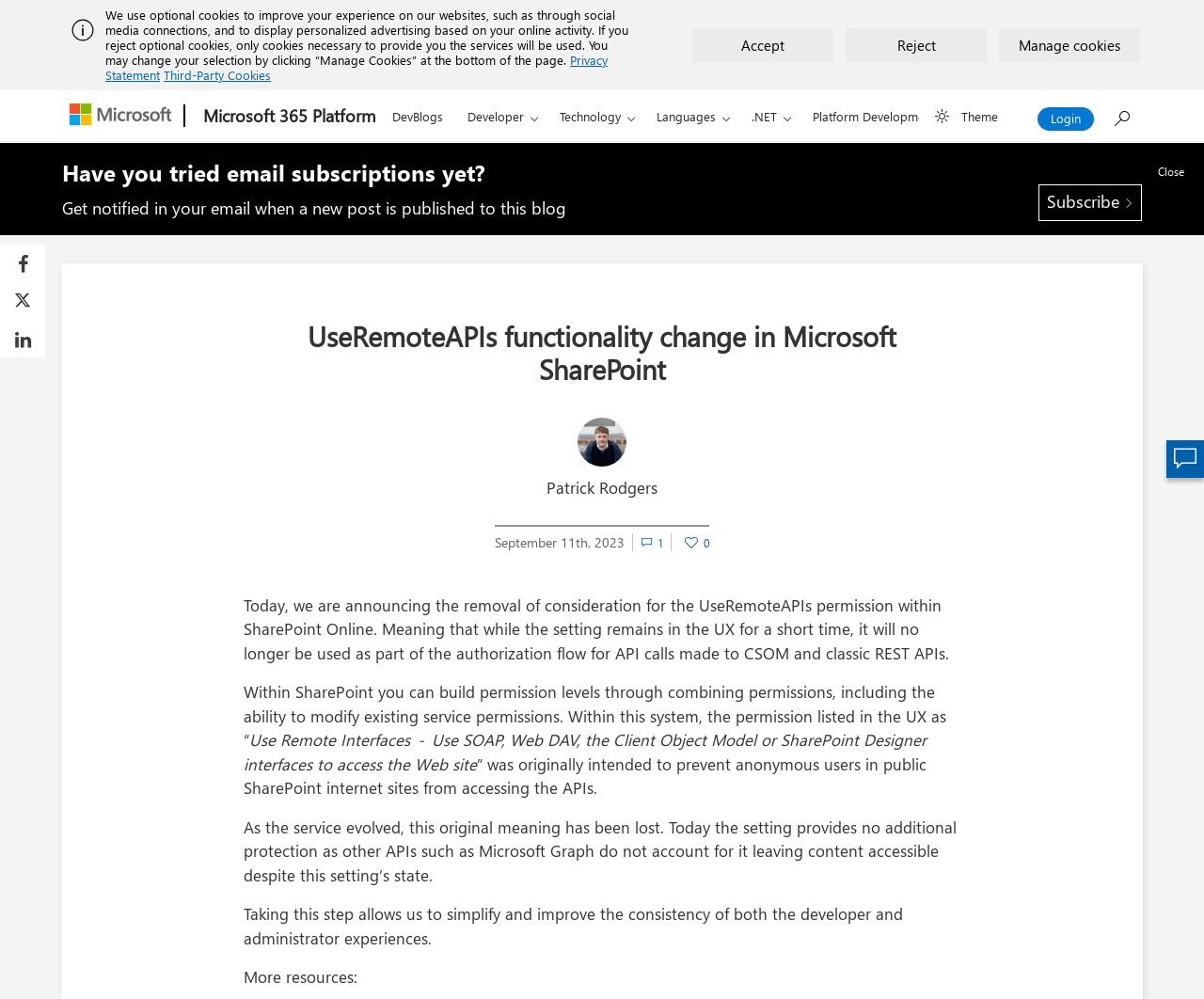What is the purpose of the UseRemoteAPIs permission?
Based on the image, give a concise answer in the form of a single word or short phrase.

To prevent anonymous users from accessing APIs